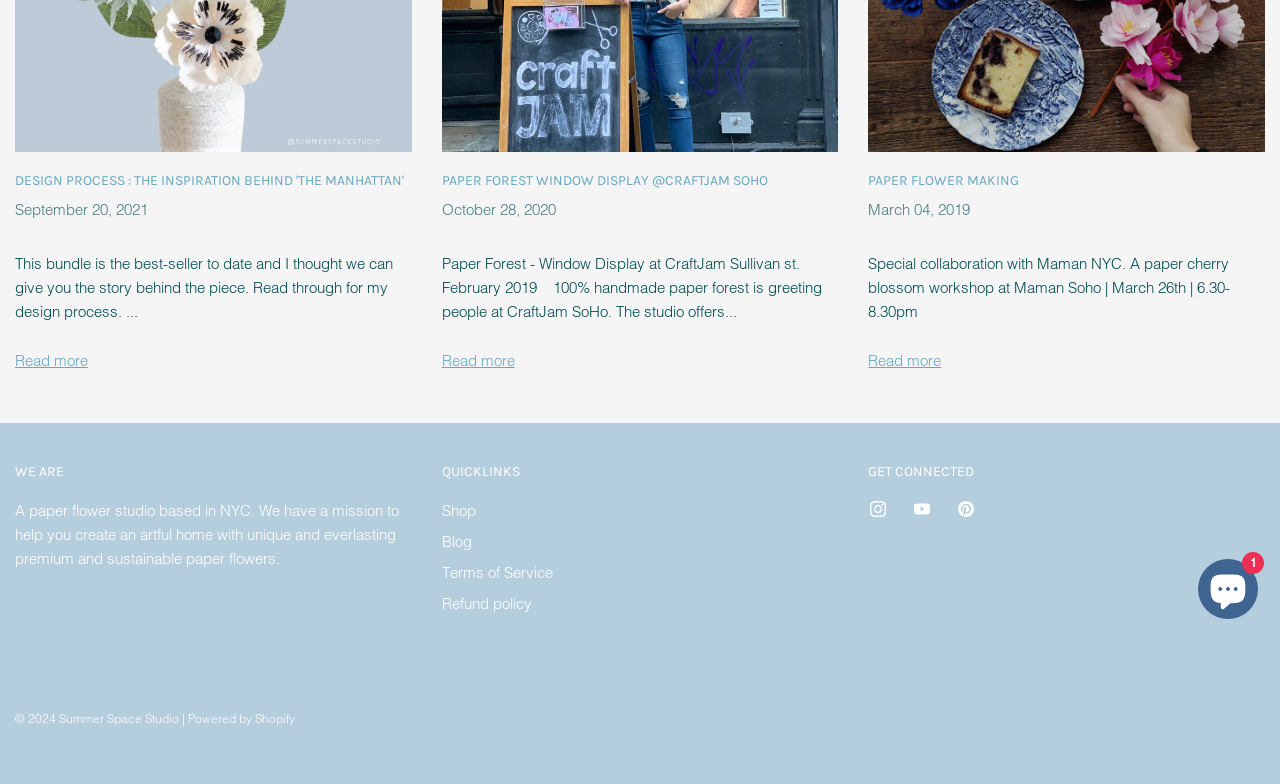Using the given element description, provide the bounding box coordinates (top-left x, top-left y, bottom-right x, bottom-right y) for the corresponding UI element in the screenshot: YouTube icon

[0.703, 0.621, 0.738, 0.677]